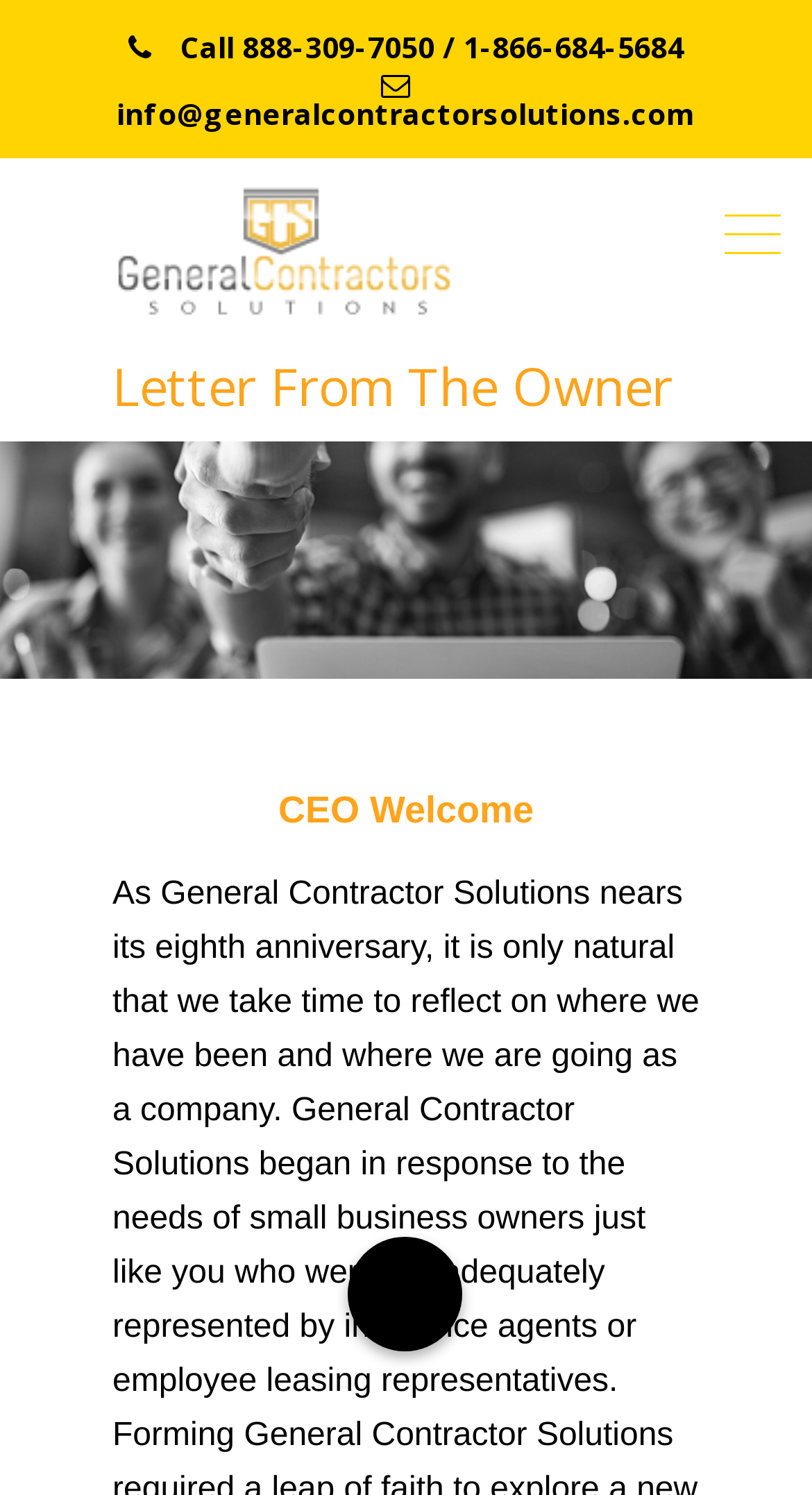Offer an in-depth caption of the entire webpage.

The webpage is a letter from the owner of General Contractor Solutions, a company nearing its eighth anniversary. At the top of the page, there is a header section with the company's logo, an image, and a heading that reads "Letter From The Owner". Below the logo, there is a subheading that says "CEO Welcome". 

On the top-right corner, there are two lines of contact information: a phone number "888-309-7050 / 1-866-684-5684" and an email address "info@generalcontractorsolutions.com". 

There are three links on the page. One is located at the top-right corner, but its text is not specified. Another link is situated below the company logo and header, and it bears the company name "General Contractor Solutions". The third link is placed at the bottom of the page, but its text is also not specified. 

The main content of the page is a letter from the CEO, which is not fully specified in the accessibility tree. However, based on the meta description, it likely reflects on the company's past and future.